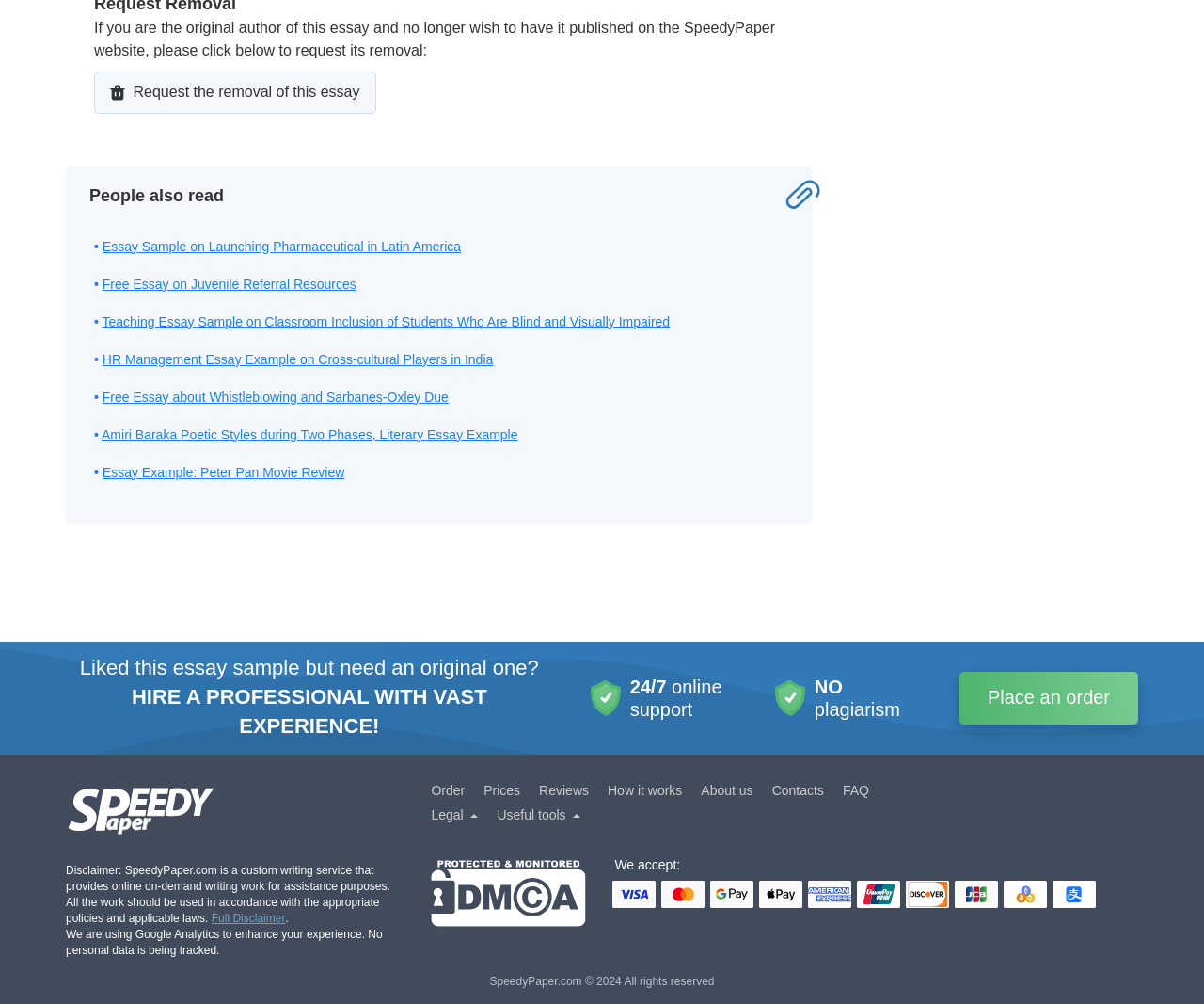Locate the bounding box coordinates of the item that should be clicked to fulfill the instruction: "Read Essay Sample on Launching Pharmaceutical in Latin America".

[0.085, 0.238, 0.383, 0.253]